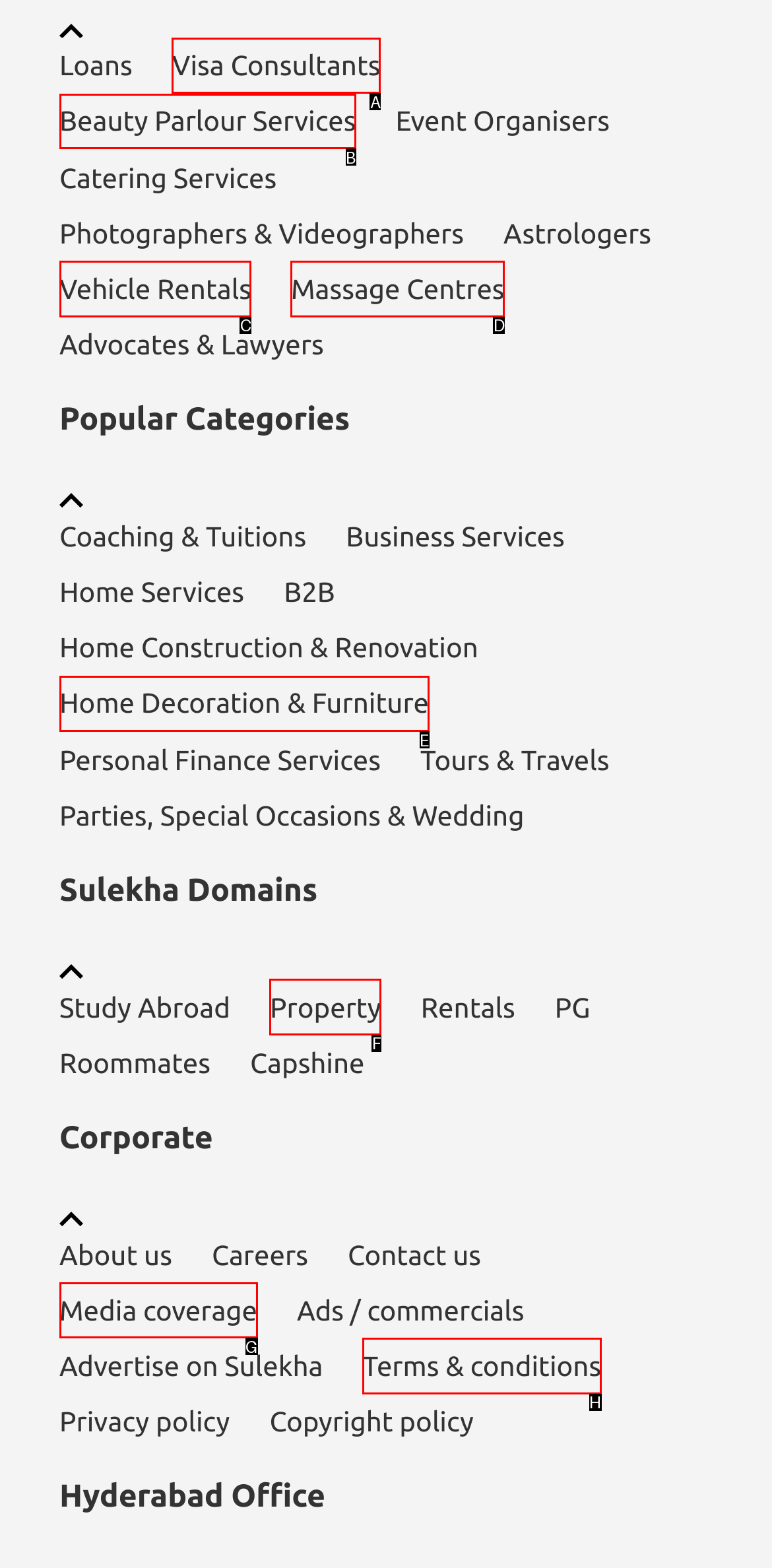Determine which UI element I need to click to achieve the following task: View Beauty Parlour Services Provide your answer as the letter of the selected option.

B